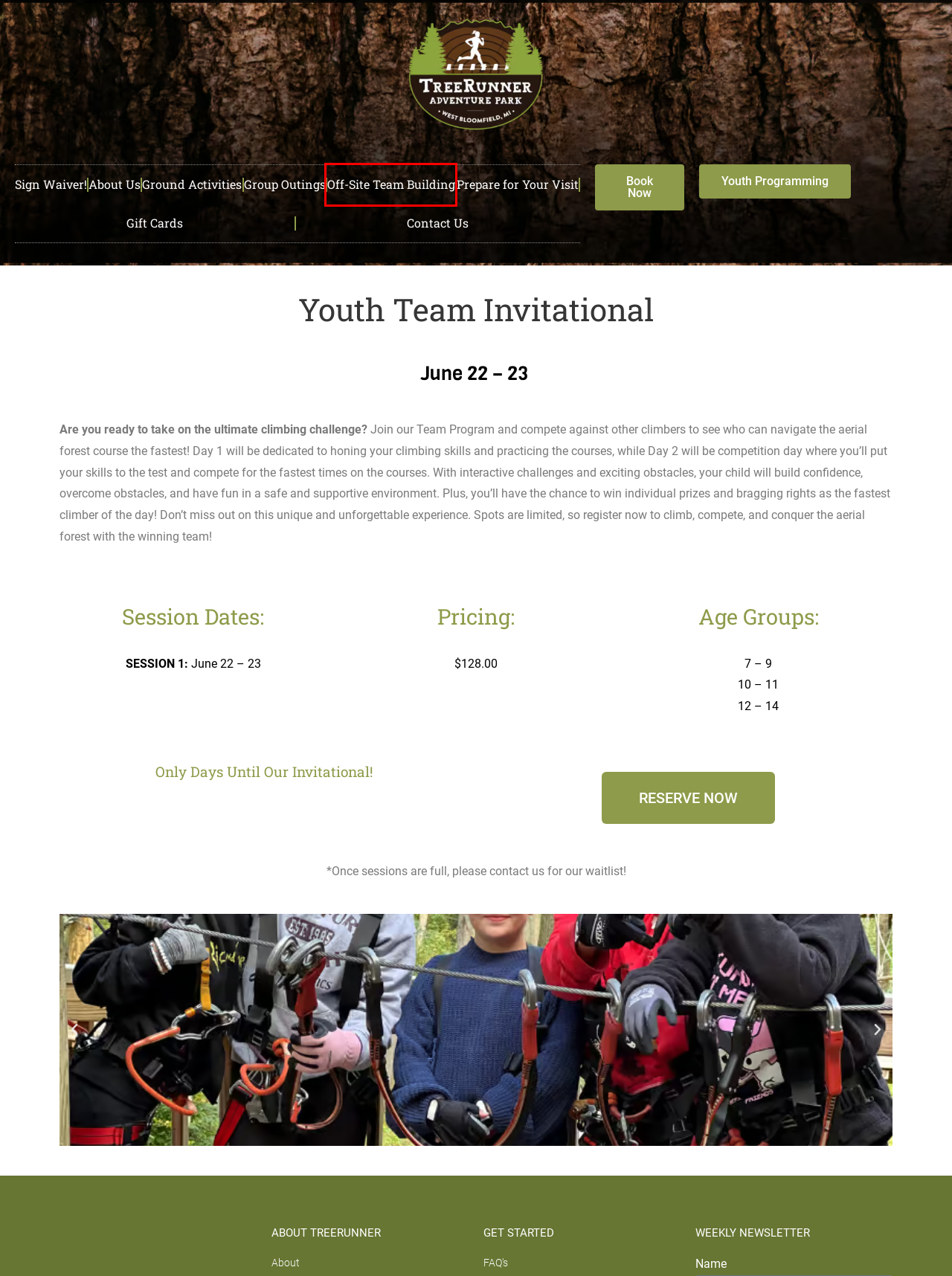You have a screenshot of a webpage, and a red bounding box highlights an element. Select the webpage description that best fits the new page after clicking the element within the bounding box. Options are:
A. Off-Site Team Building - TreeRunner Adventure Park West Bloomfield
B. Job Opportunities - TreeRunner Adventure Park West Bloomfield
C. Youth Programming - TreeRunner Adventure Park West Bloomfield
D. Prepare for Your Visit - TreeRunner Adventure Park West Bloomfield
E. Contact Us - TreeRunner Adventure Park West Bloomfield
F. Activities - TreeRunner Adventure Park West Bloomfield
G. Group Outings - TreeRunner Adventure Park West Bloomfield
H. About Page - TreeRunner Adventure Park West Bloomfield

A